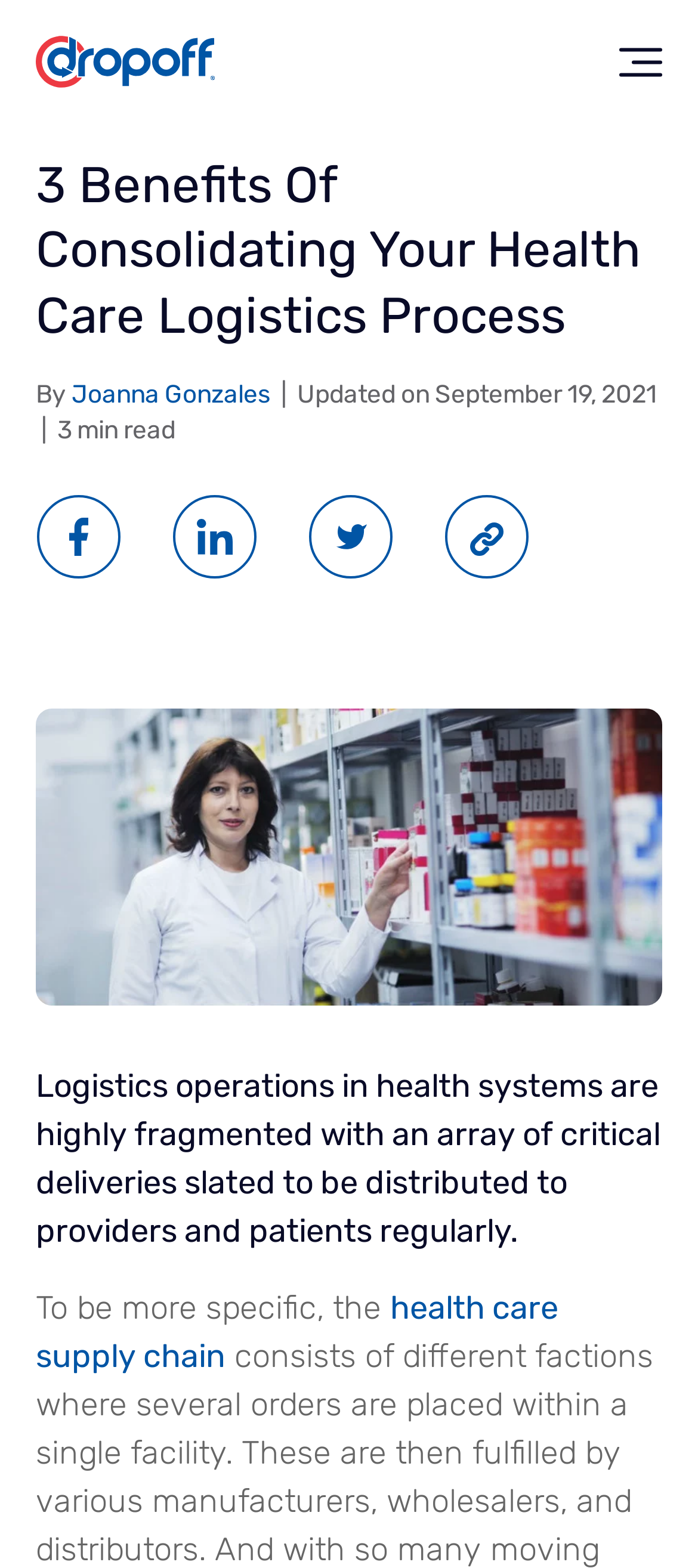Give a one-word or short phrase answer to this question: 
How many images are in the article?

5